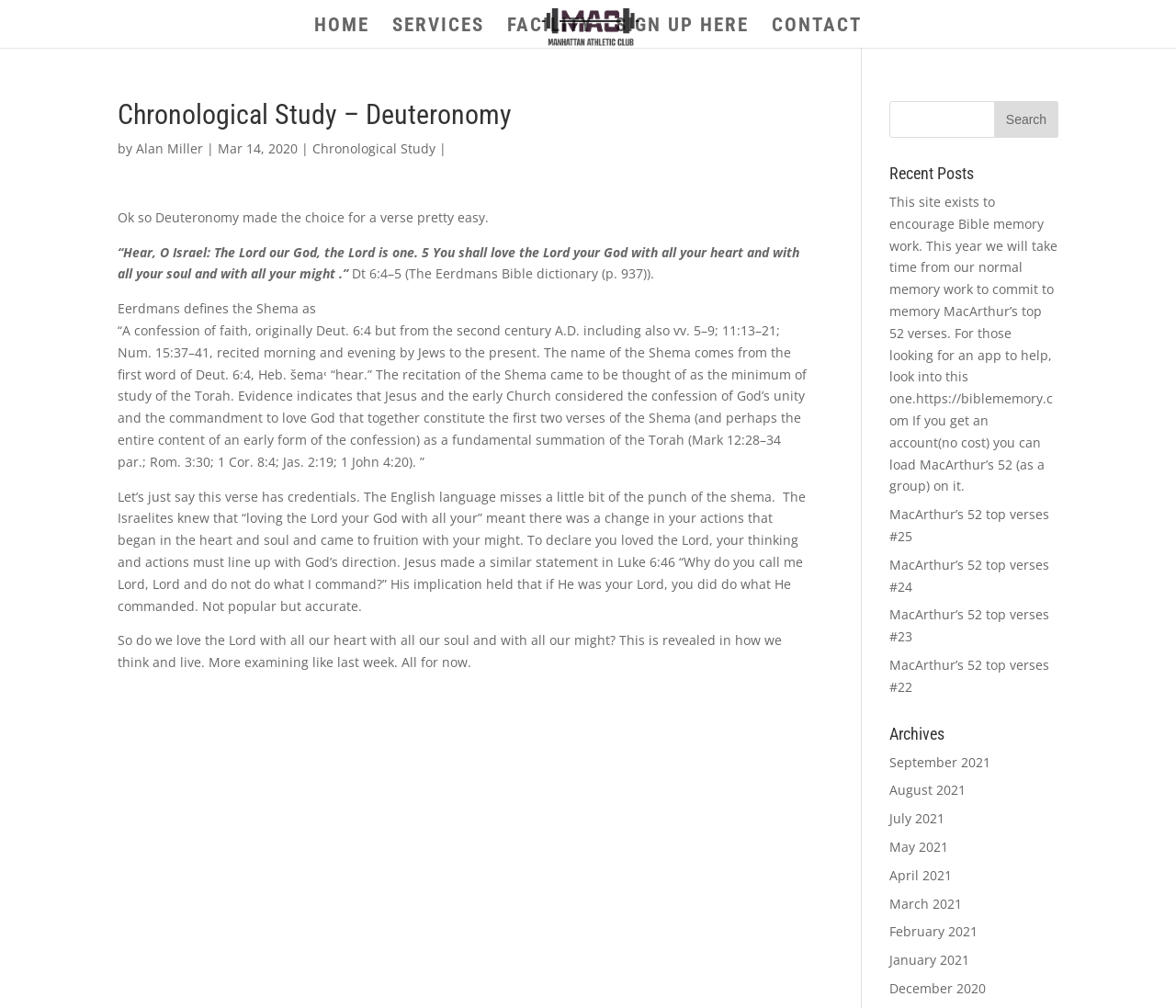Determine the bounding box coordinates of the element's region needed to click to follow the instruction: "Search for something". Provide these coordinates as four float numbers between 0 and 1, formatted as [left, top, right, bottom].

[0.756, 0.1, 0.9, 0.137]